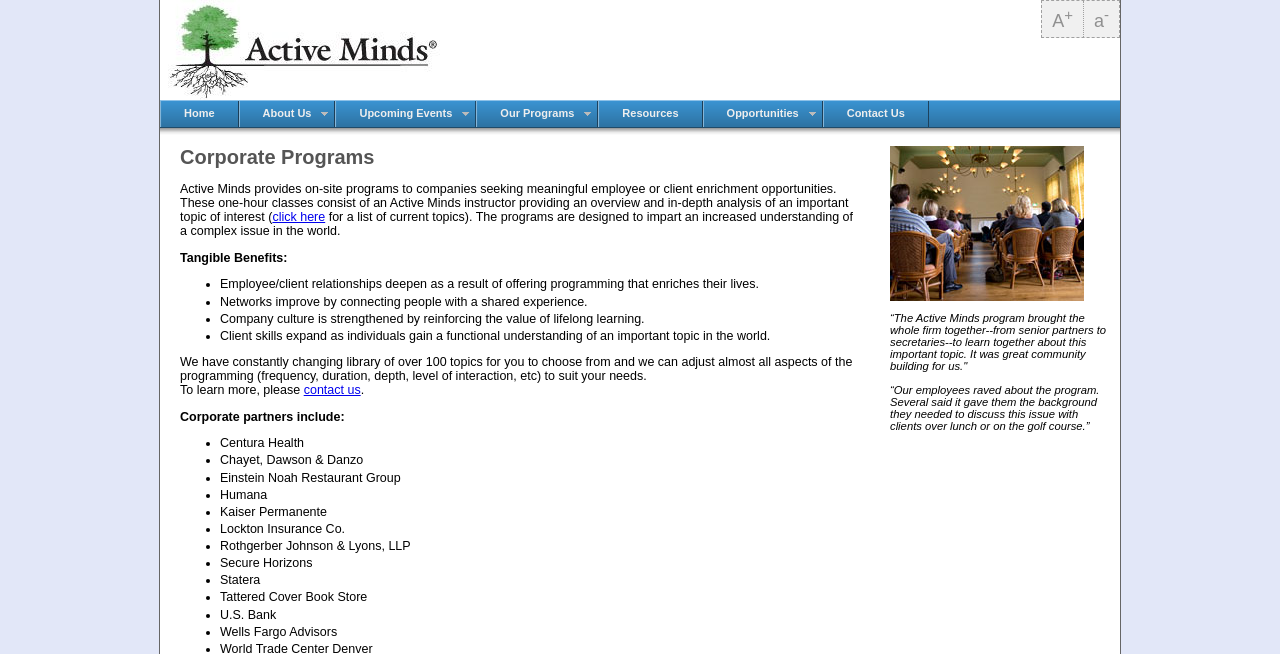Given the element description, predict the bounding box coordinates in the format (top-left x, top-left y, bottom-right x, bottom-right y). Make sure all values are between 0 and 1. Here is the element description: a-

[0.847, 0.002, 0.874, 0.057]